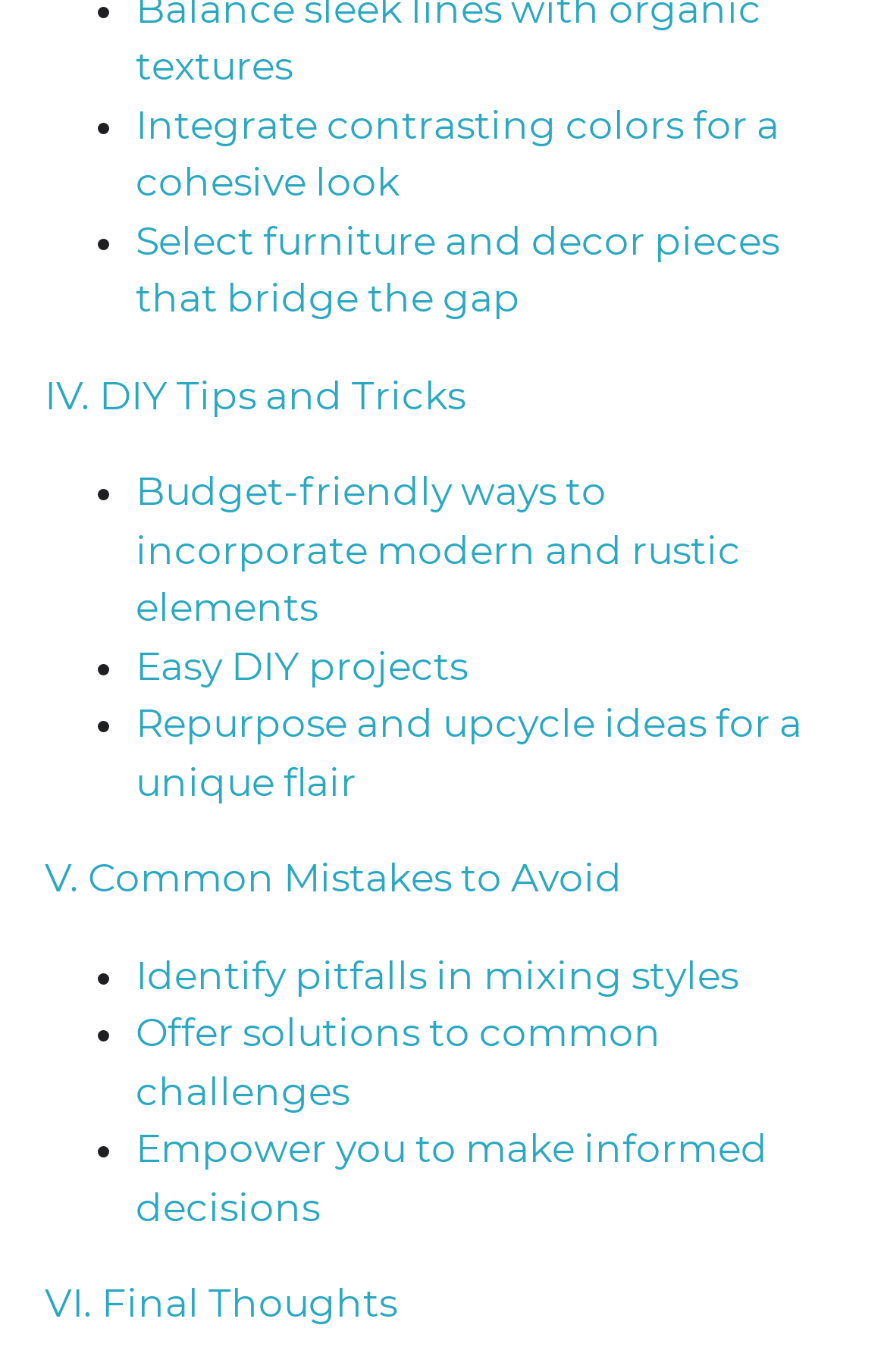How many links are there in the webpage?
From the image, respond using a single word or phrase.

11